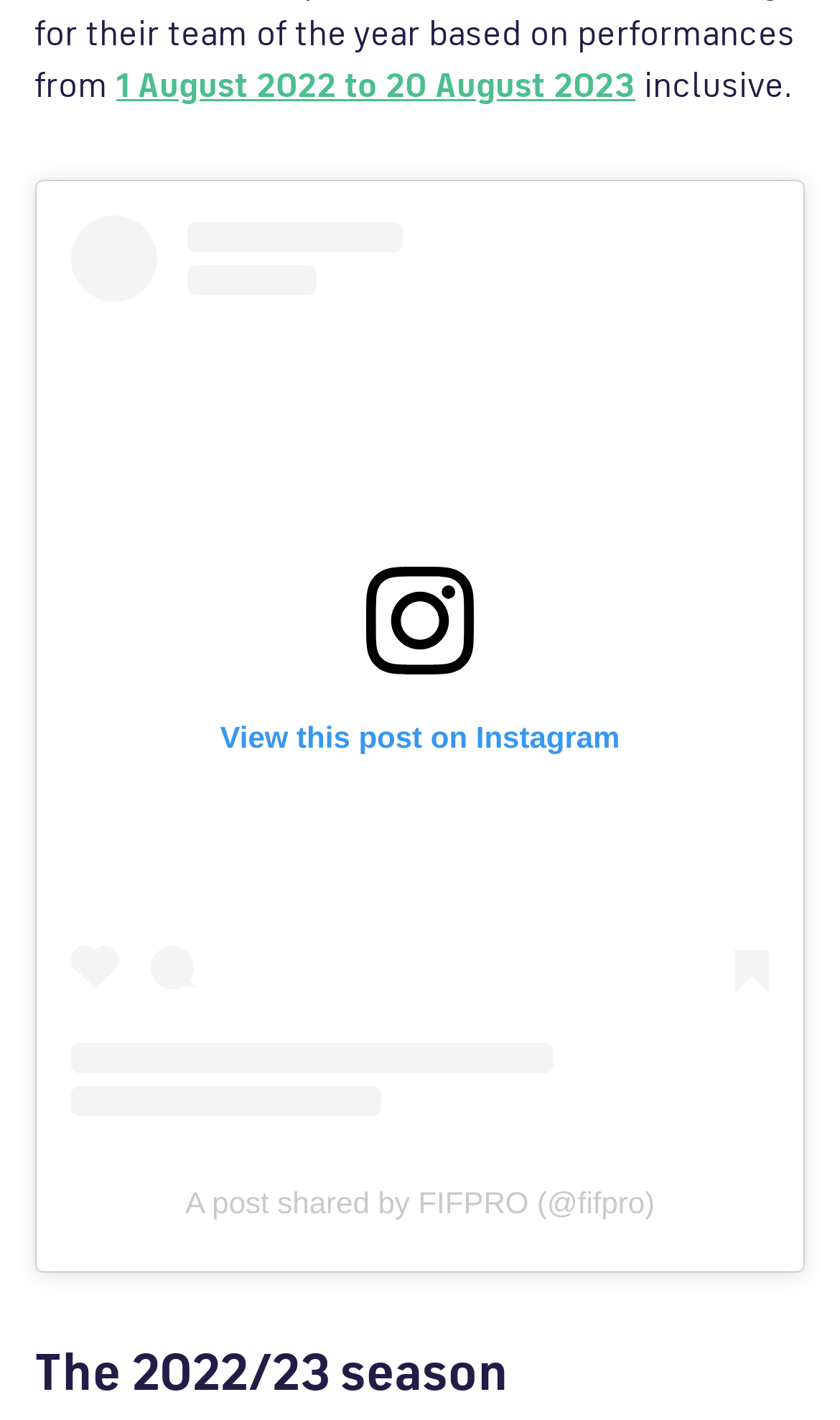Who shared the post?
Using the image as a reference, give a one-word or short phrase answer.

FIFPRO